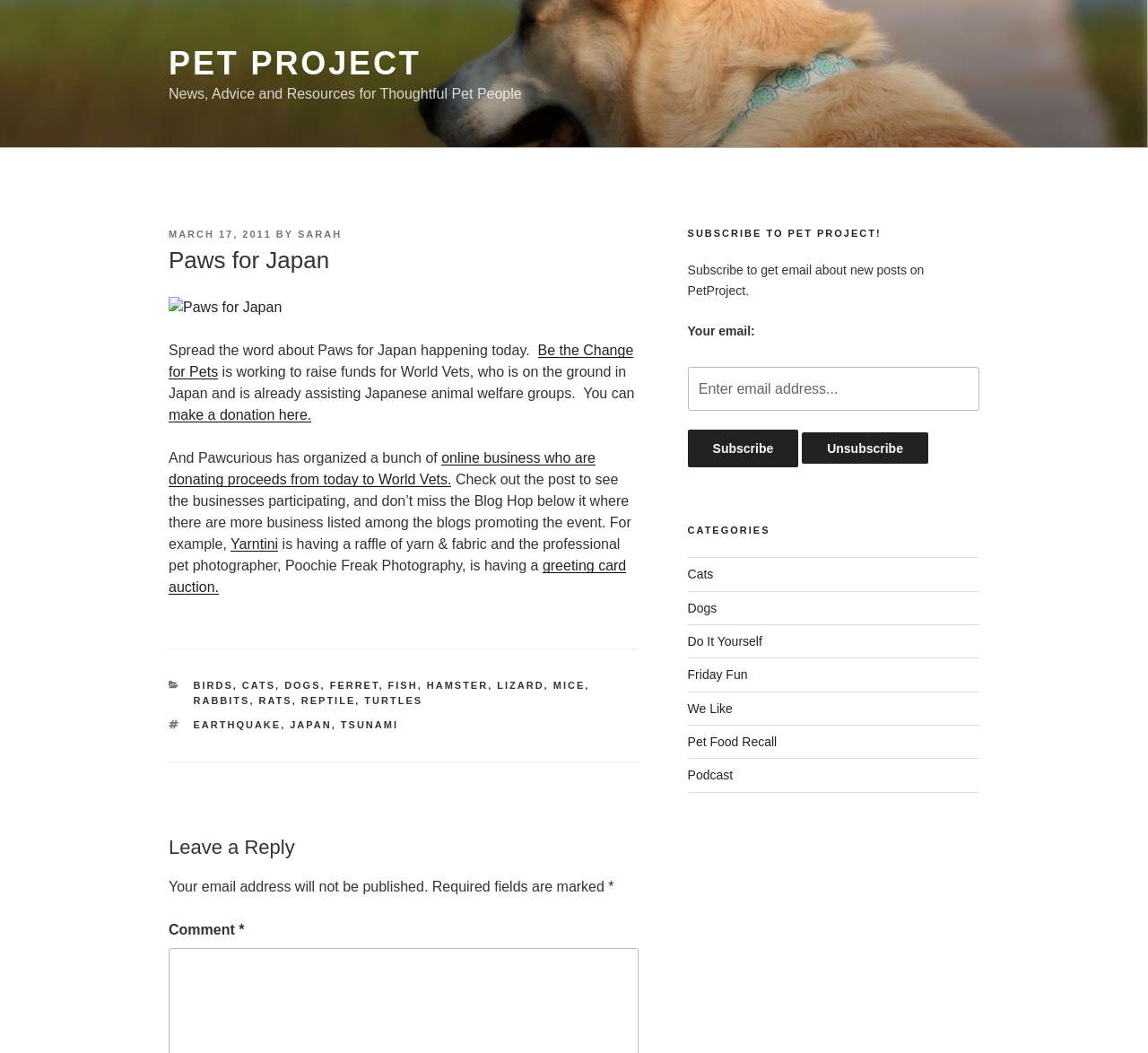Please identify the bounding box coordinates of the area that needs to be clicked to follow this instruction: "Make a donation by clicking on the link".

[0.147, 0.387, 0.271, 0.401]